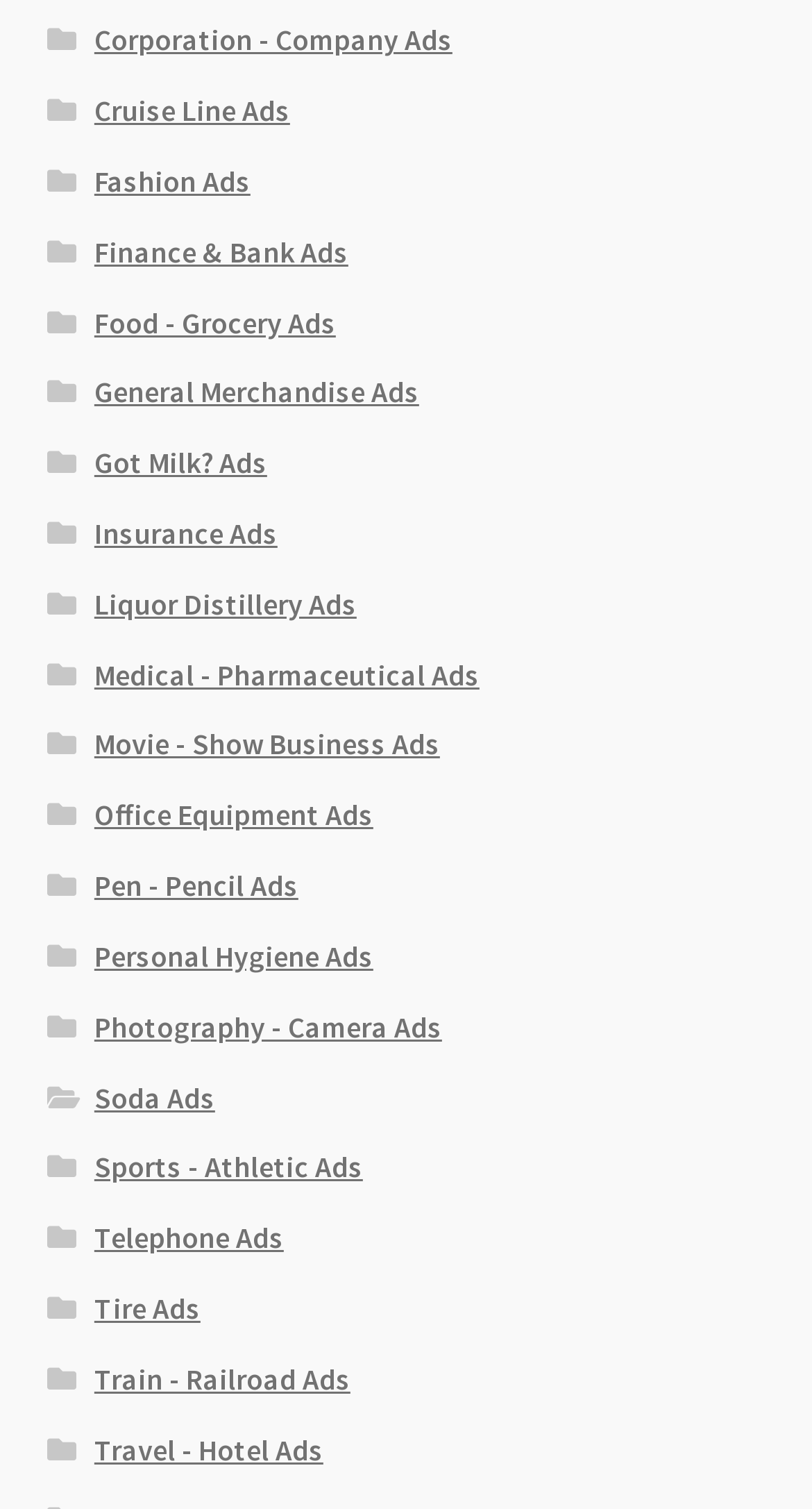Please identify the coordinates of the bounding box that should be clicked to fulfill this instruction: "View archives from November 2021".

None